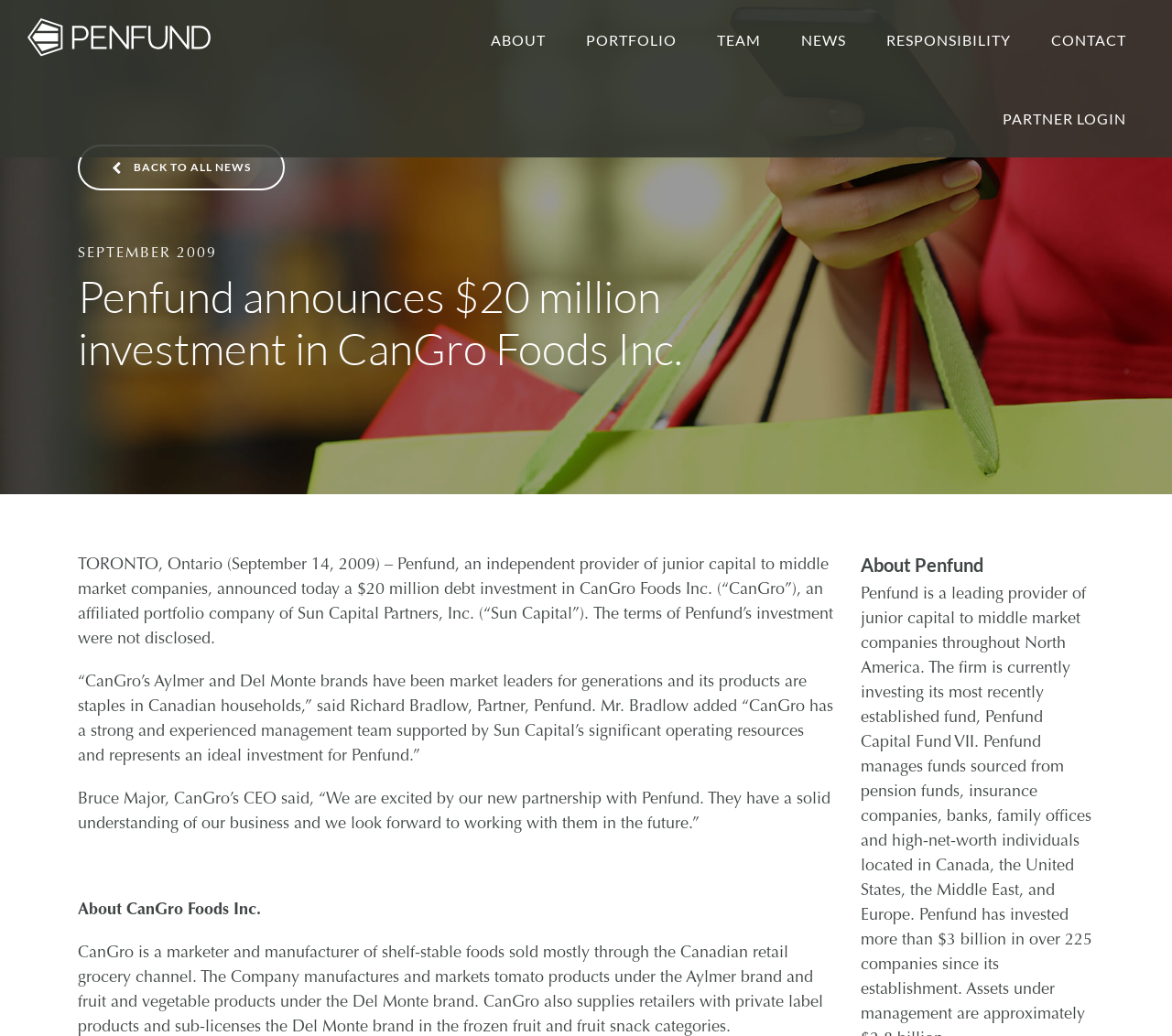What is the position of Richard Bradlow in Penfund?
Please answer the question with as much detail as possible using the screenshot.

I found this answer by reading the text in the webpage, specifically the sentence '“CanGro’s Aylmer and Del Monte brands have been market leaders for generations and its products are staples in Canadian households,” said Richard Bradlow, Partner, Penfund.' which indicates that Richard Bradlow is a Partner in Penfund.